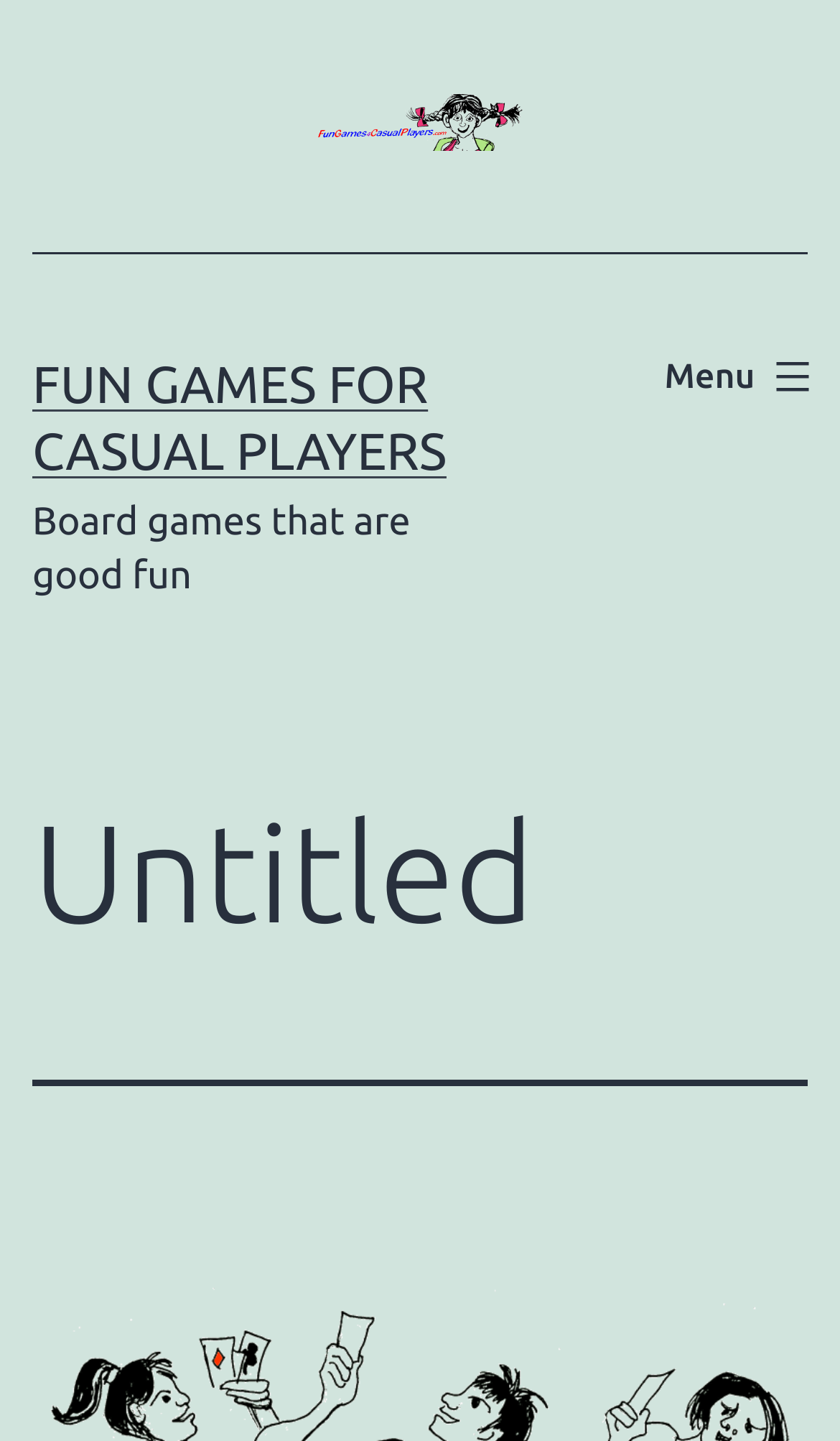Provide your answer to the question using just one word or phrase: What type of element is 'Primary menu'?

Navigation